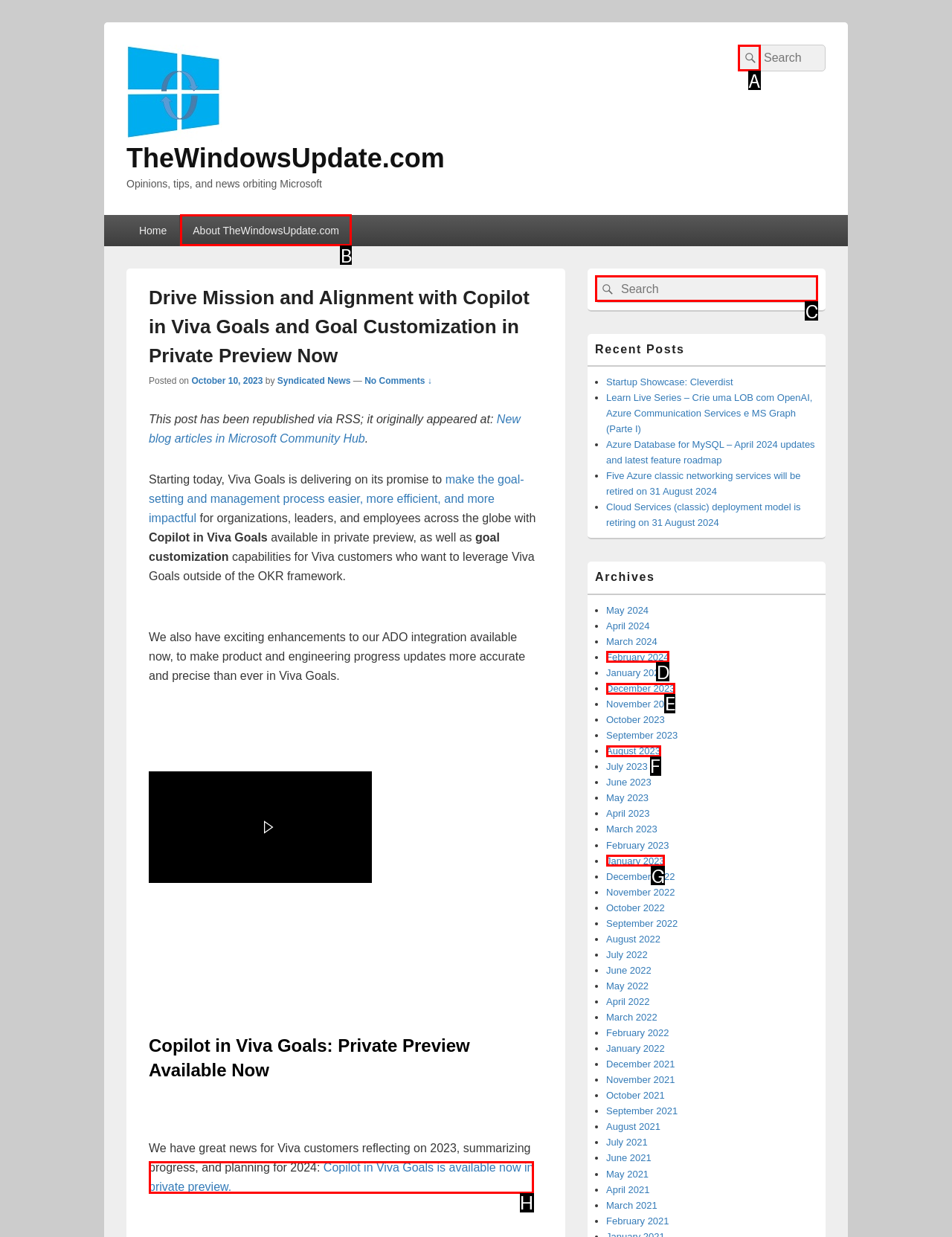Identify which lettered option completes the task: Search for something in the sidebar. Provide the letter of the correct choice.

C